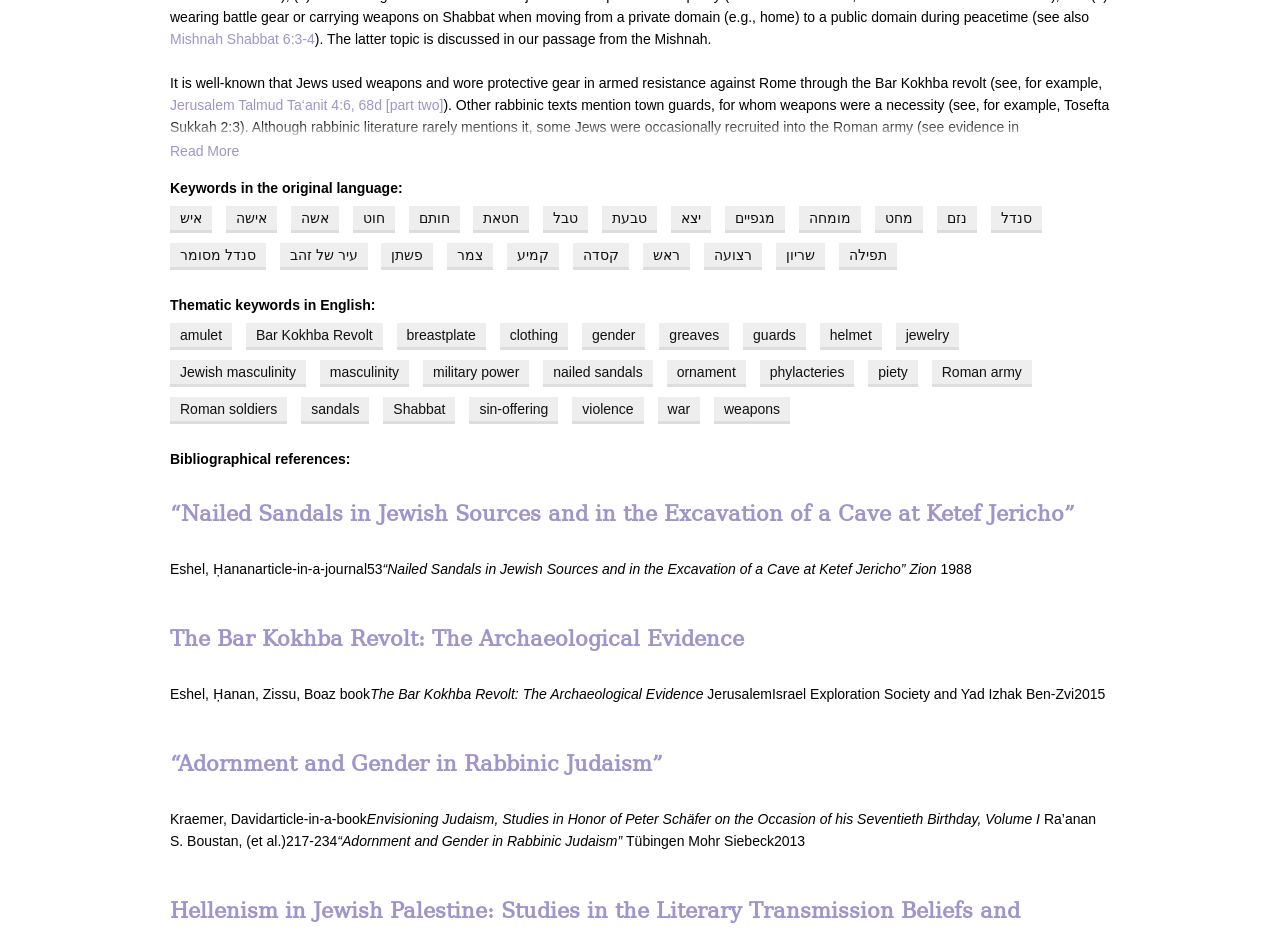Determine the bounding box for the UI element described here: "Mishnah Shabbat 6:3-4".

[0.133, 0.033, 0.246, 0.051]